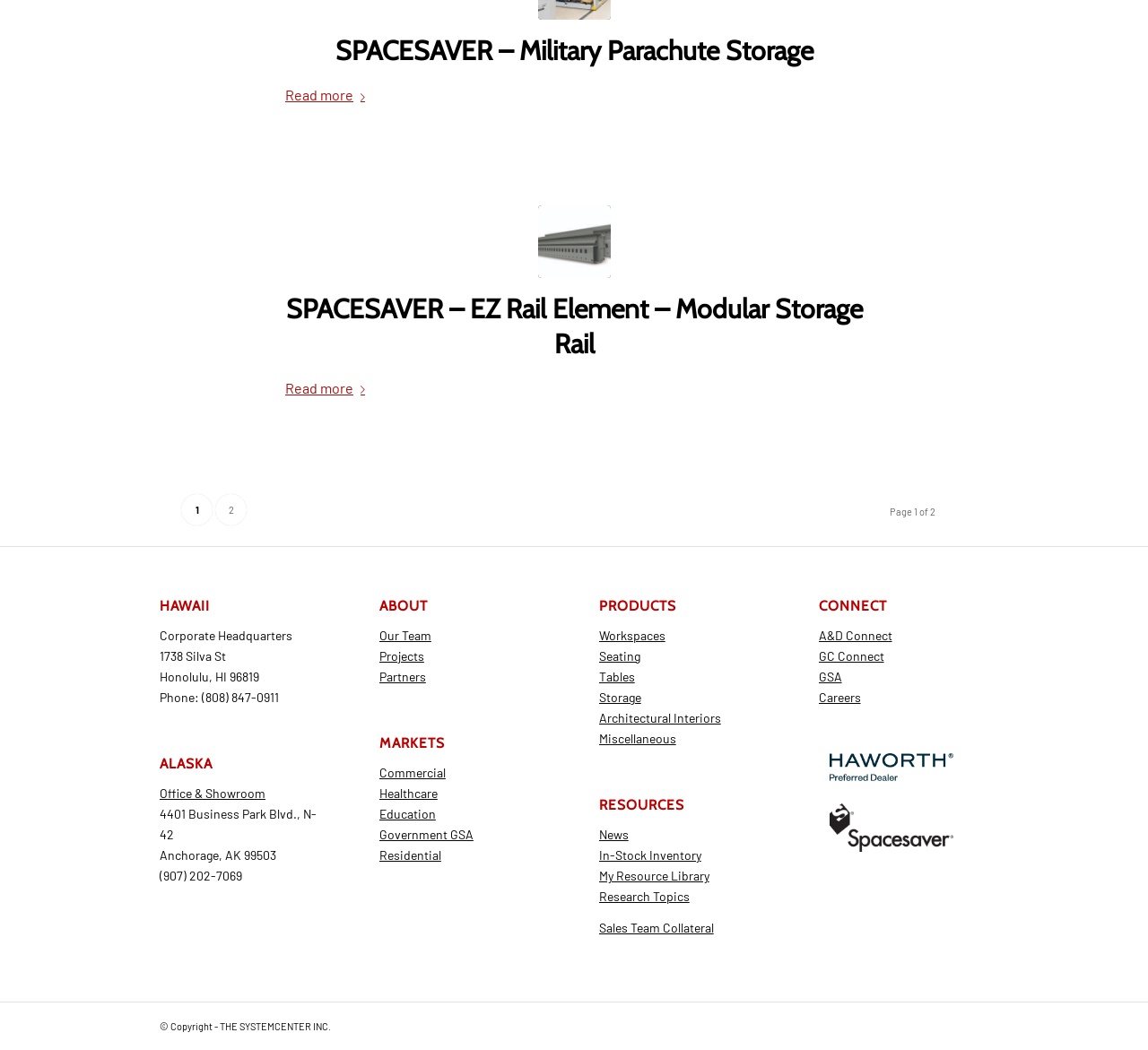How many links are there in the 'MARKETS' section?
Look at the screenshot and respond with a single word or phrase.

5